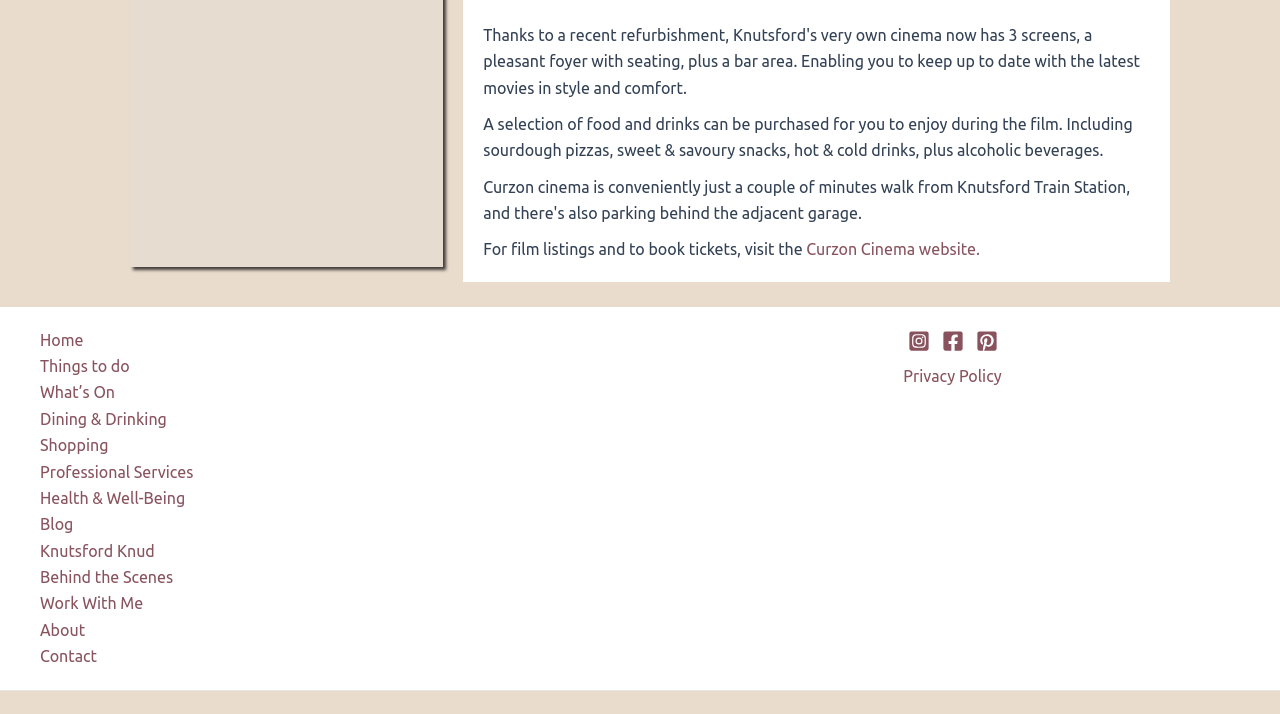Analyze the image and answer the question with as much detail as possible: 
What can be purchased during the film?

According to the StaticText element with ID 658, 'A selection of food and drinks can be purchased for you to enjoy during the film.' This implies that food and drinks are available for purchase during the film.